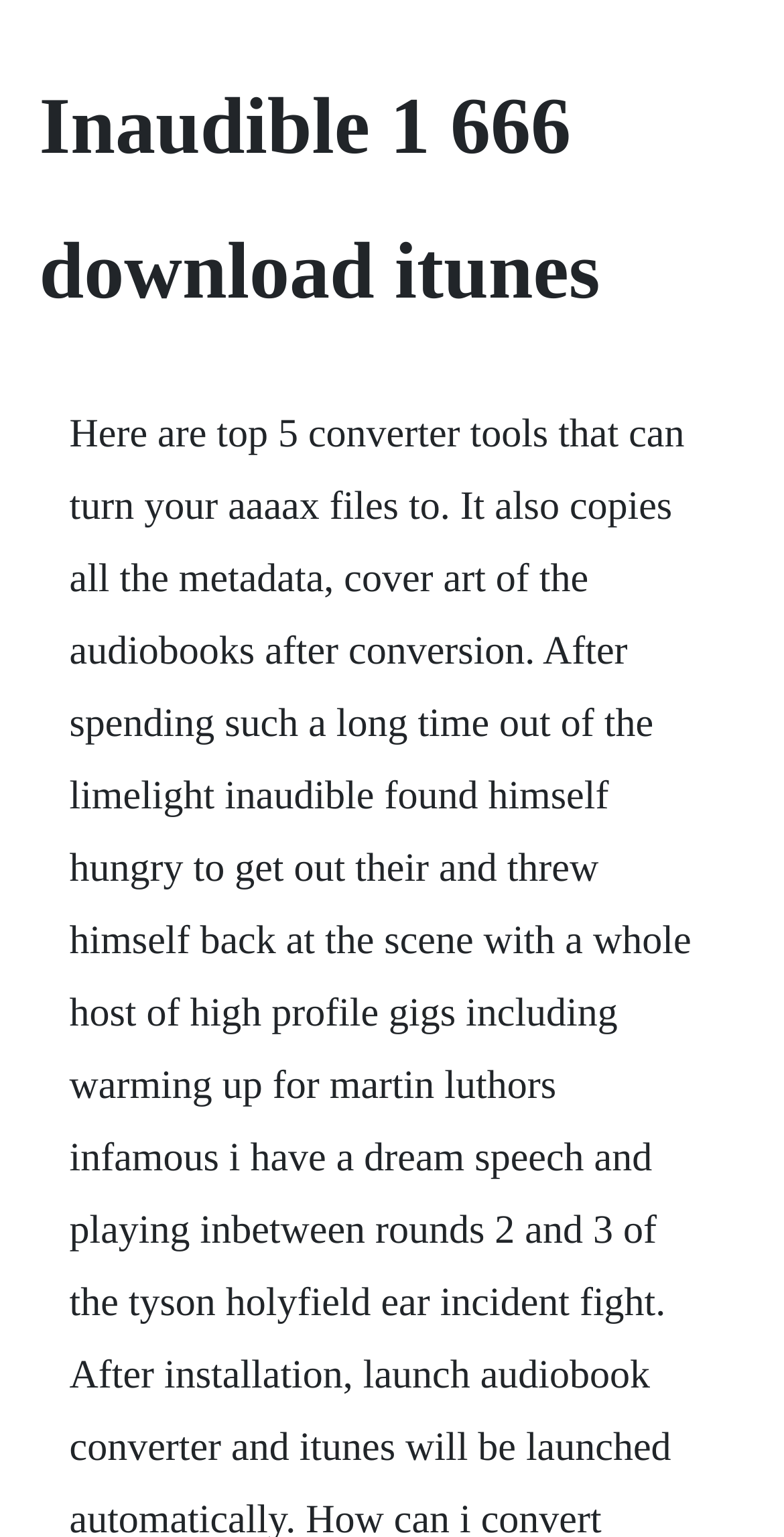Locate and extract the headline of this webpage.

Inaudible 1 666 download itunes